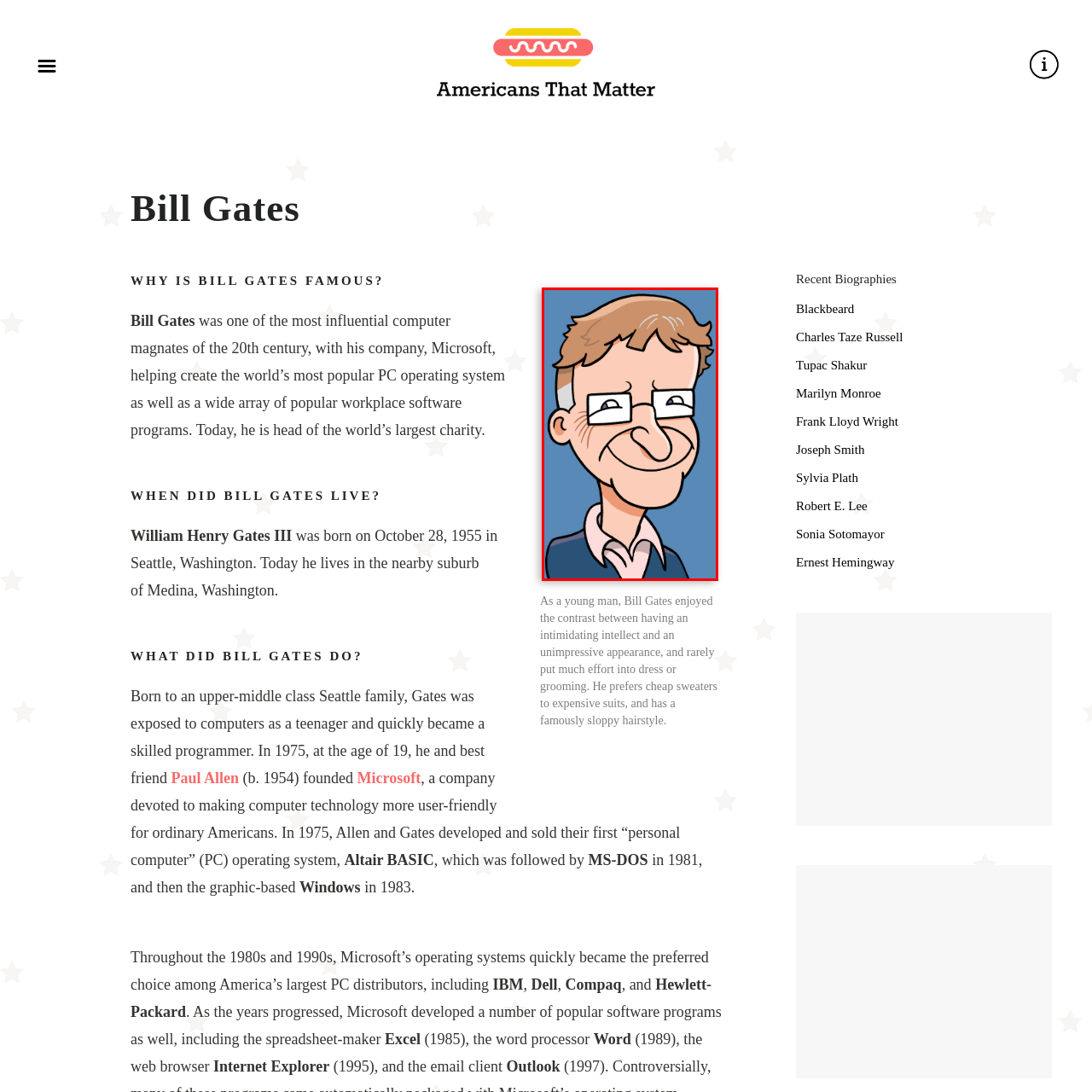Offer a detailed explanation of the elements found within the defined red outline.

This image features a cartoon-style illustration of Bill Gates, the co-founder of Microsoft and philanthropist. He is depicted with light brown hair and glasses, wearing a blue sweater over a pink collared shirt. The background is a simple blue, highlighting Gates's friendly expression. This artistic representation captures his recognizable features while presenting a light-hearted and approachable version of one of the most influential figures in the tech industry. The caption accompanying the image discusses his youthful contrasts between intellect and appearance, emphasizing his preference for casual attire over formal wear, reflective of his understated personality.